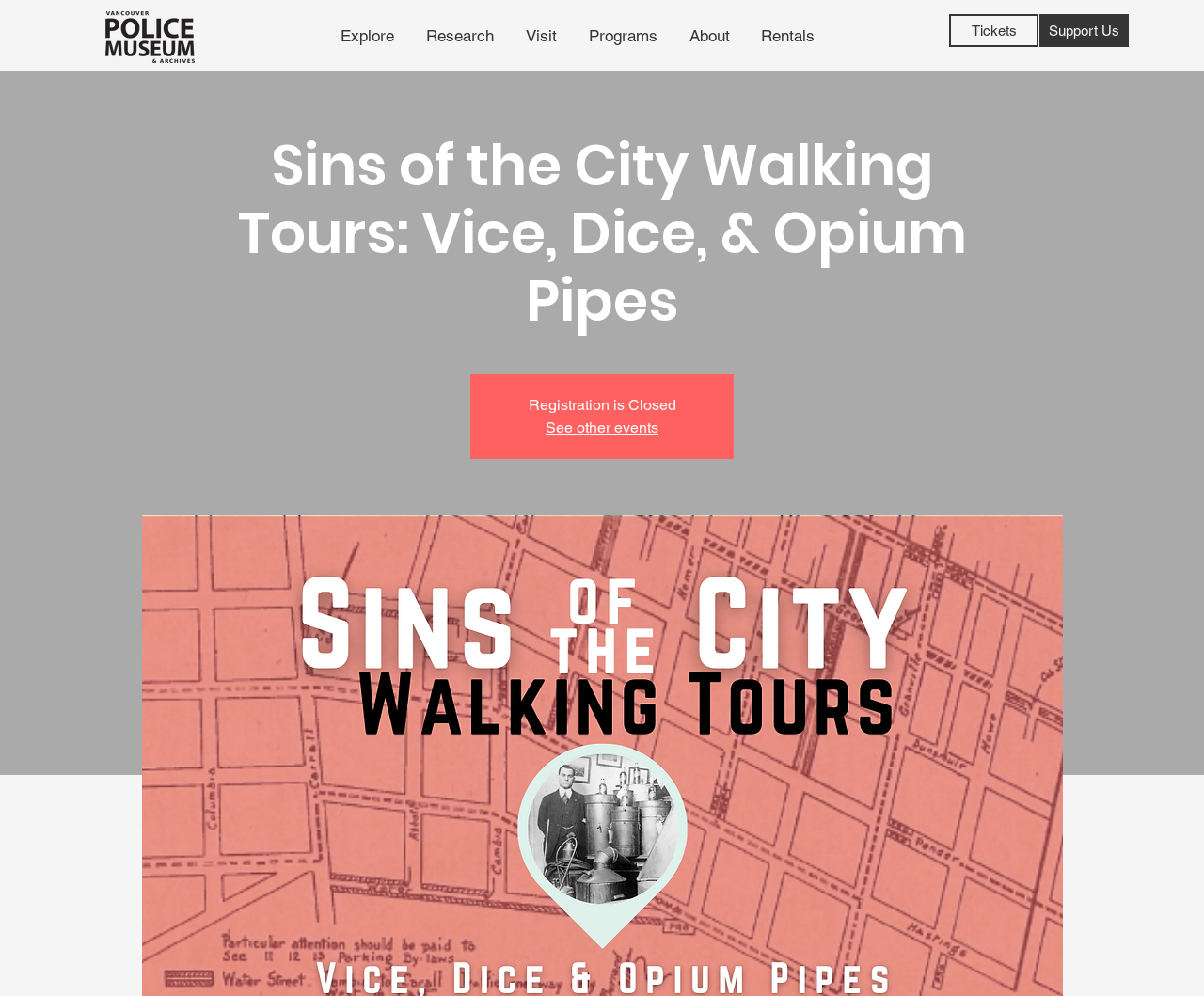What is the text of the heading on the webpage?
Please respond to the question with as much detail as possible.

I found the heading element with the text 'Sins of the City Walking Tours: Vice, Dice, & Opium Pipes' which is a child element of the 'Support Us' link.